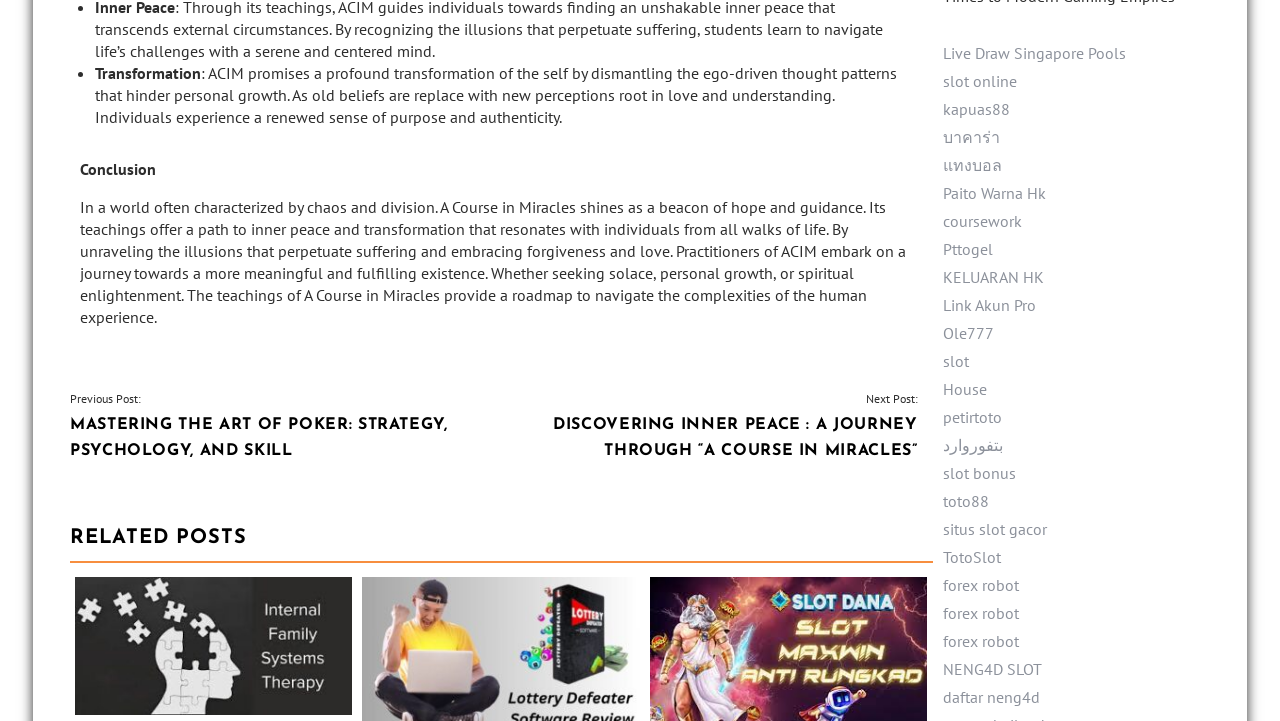Using the description "Live Draw Singapore Pools", locate and provide the bounding box of the UI element.

[0.736, 0.06, 0.879, 0.087]